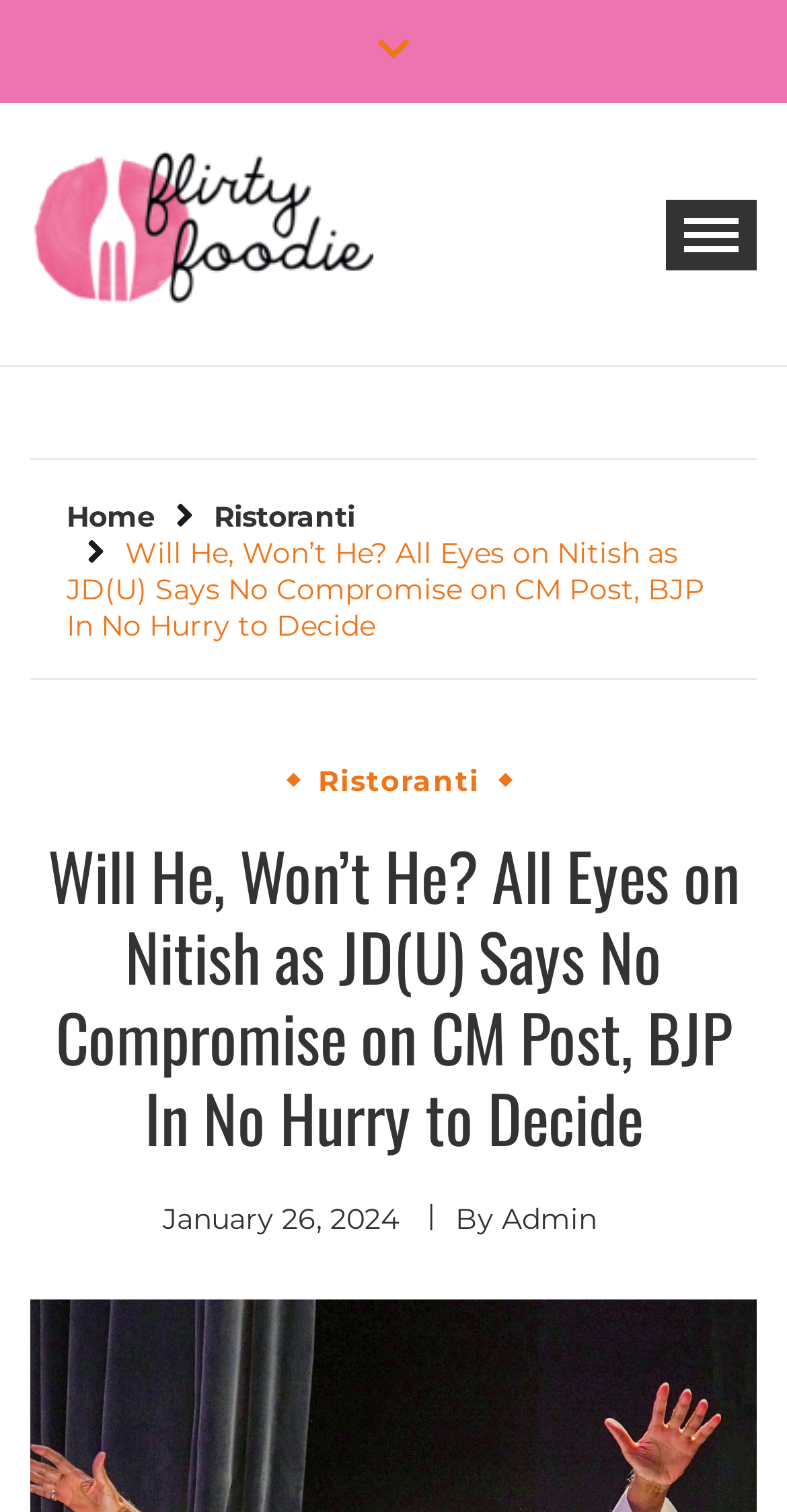Locate the bounding box coordinates of the clickable region to complete the following instruction: "Go to the Home page."

[0.085, 0.33, 0.197, 0.354]